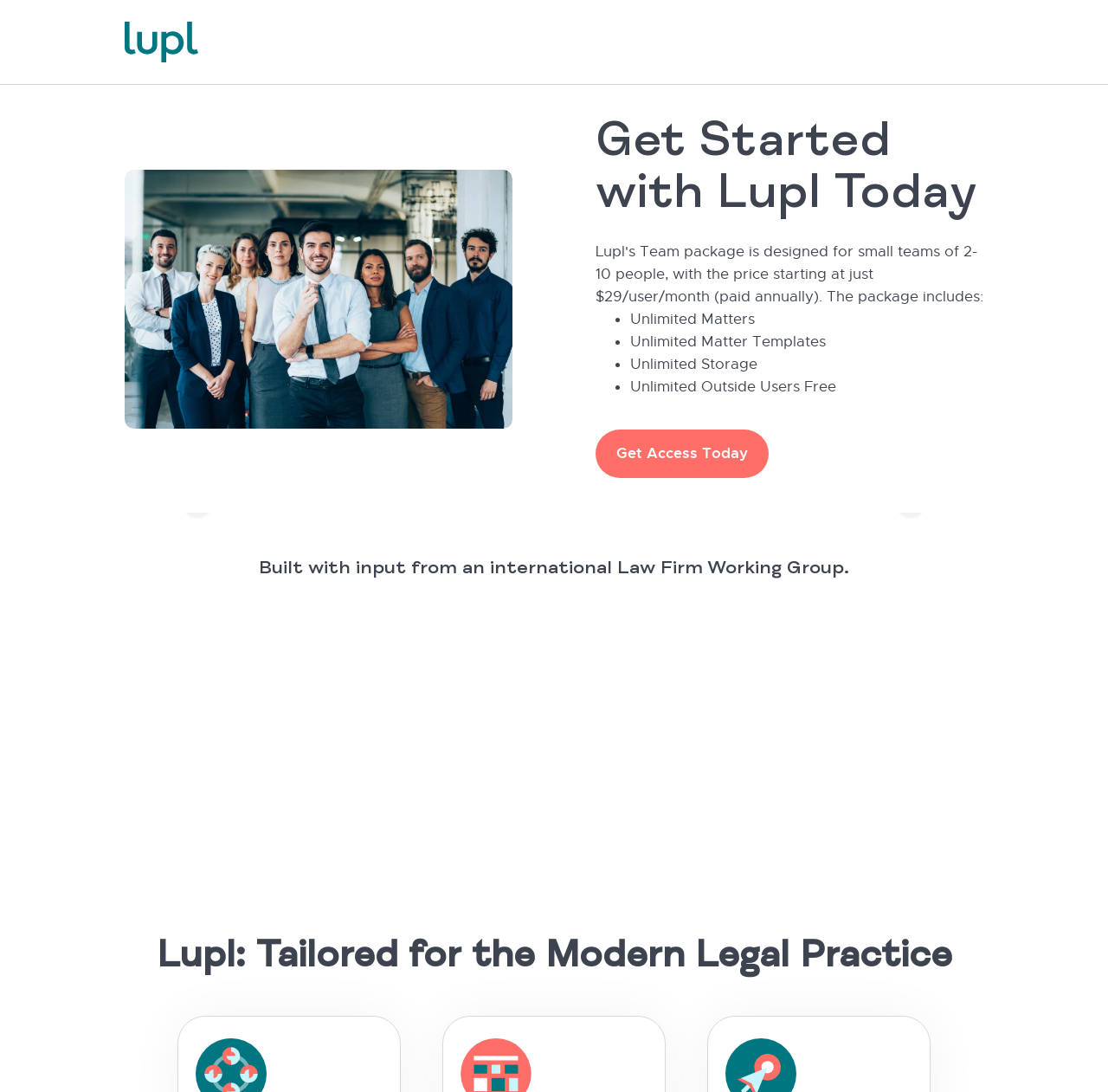From the screenshot, find the bounding box of the UI element matching this description: "Get Access Today". Supply the bounding box coordinates in the form [left, top, right, bottom], each a float between 0 and 1.

[0.538, 0.393, 0.694, 0.438]